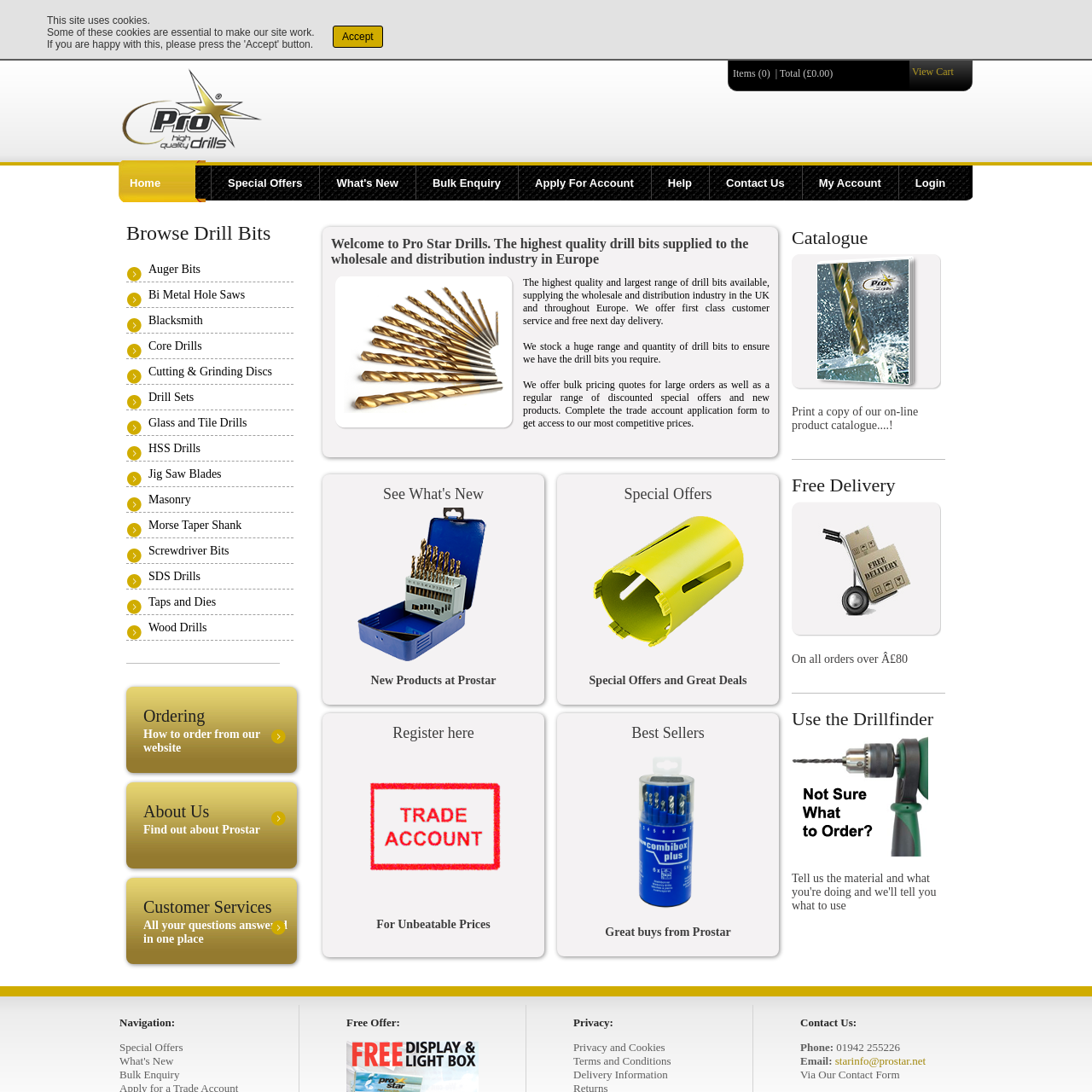Determine the bounding box coordinates of the UI element that matches the following description: "parent_node: Special Offers". The coordinates should be four float numbers between 0 and 1 in the format [left, top, right, bottom].

[0.518, 0.593, 0.682, 0.609]